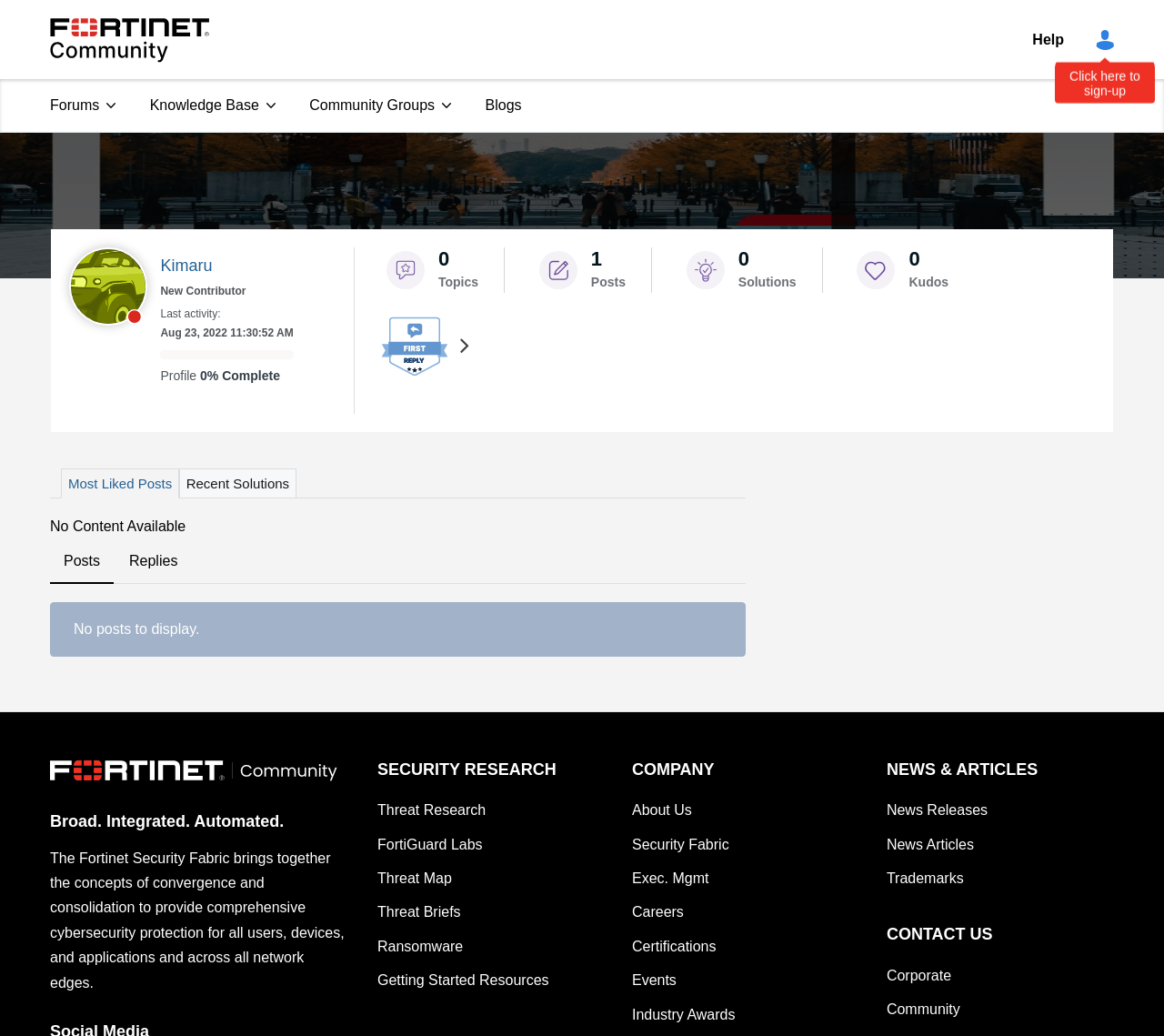Please pinpoint the bounding box coordinates for the region I should click to adhere to this instruction: "Read recent solutions".

[0.154, 0.452, 0.255, 0.481]